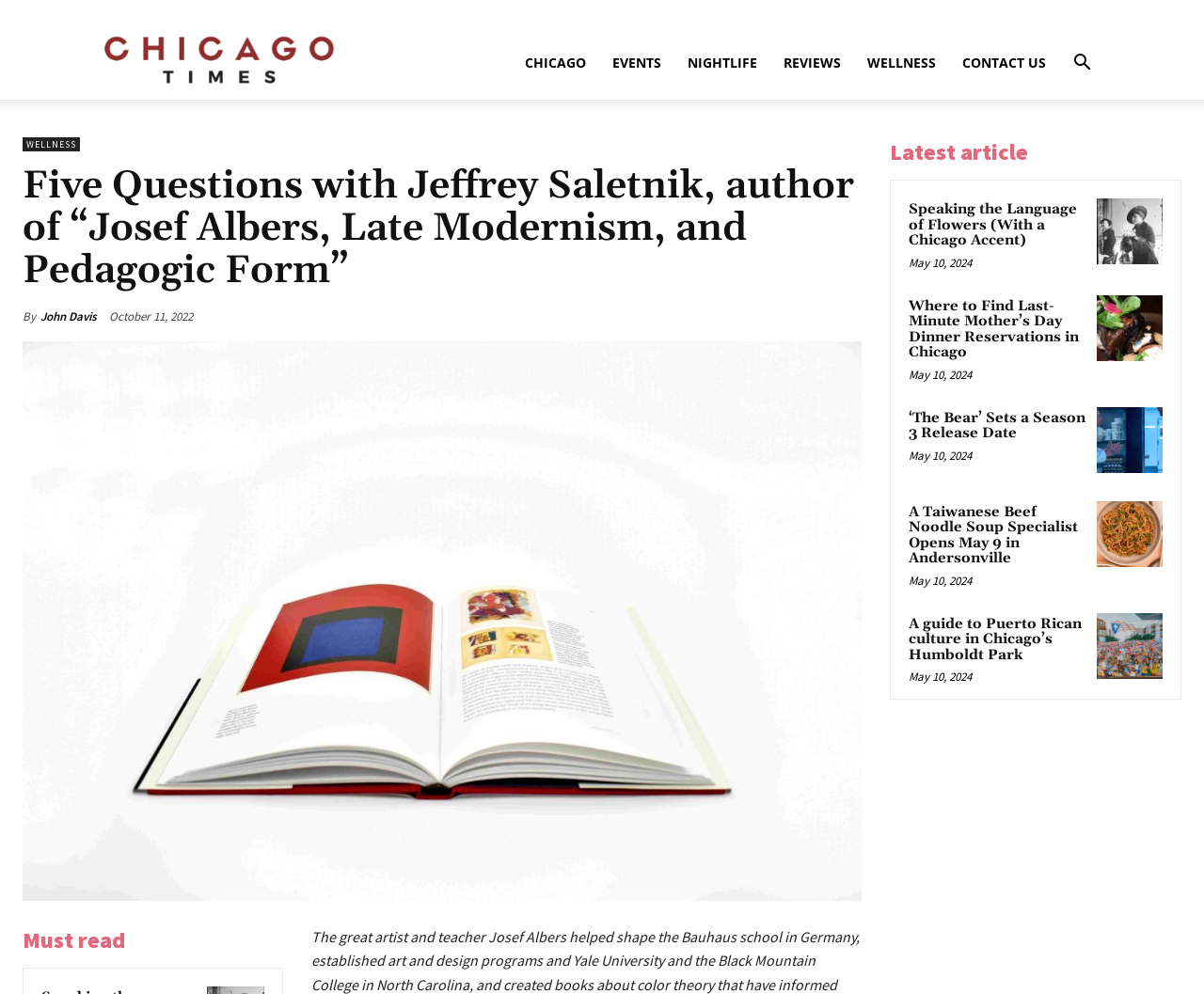Please determine and provide the text content of the webpage's heading.

Five Questions with Jeffrey Saletnik, author of “Josef Albers, Late Modernism, and Pedagogic Form”